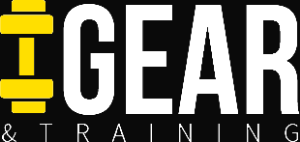What does the ampersand symbol '&' represent in the logo? From the image, respond with a single word or brief phrase.

Integration